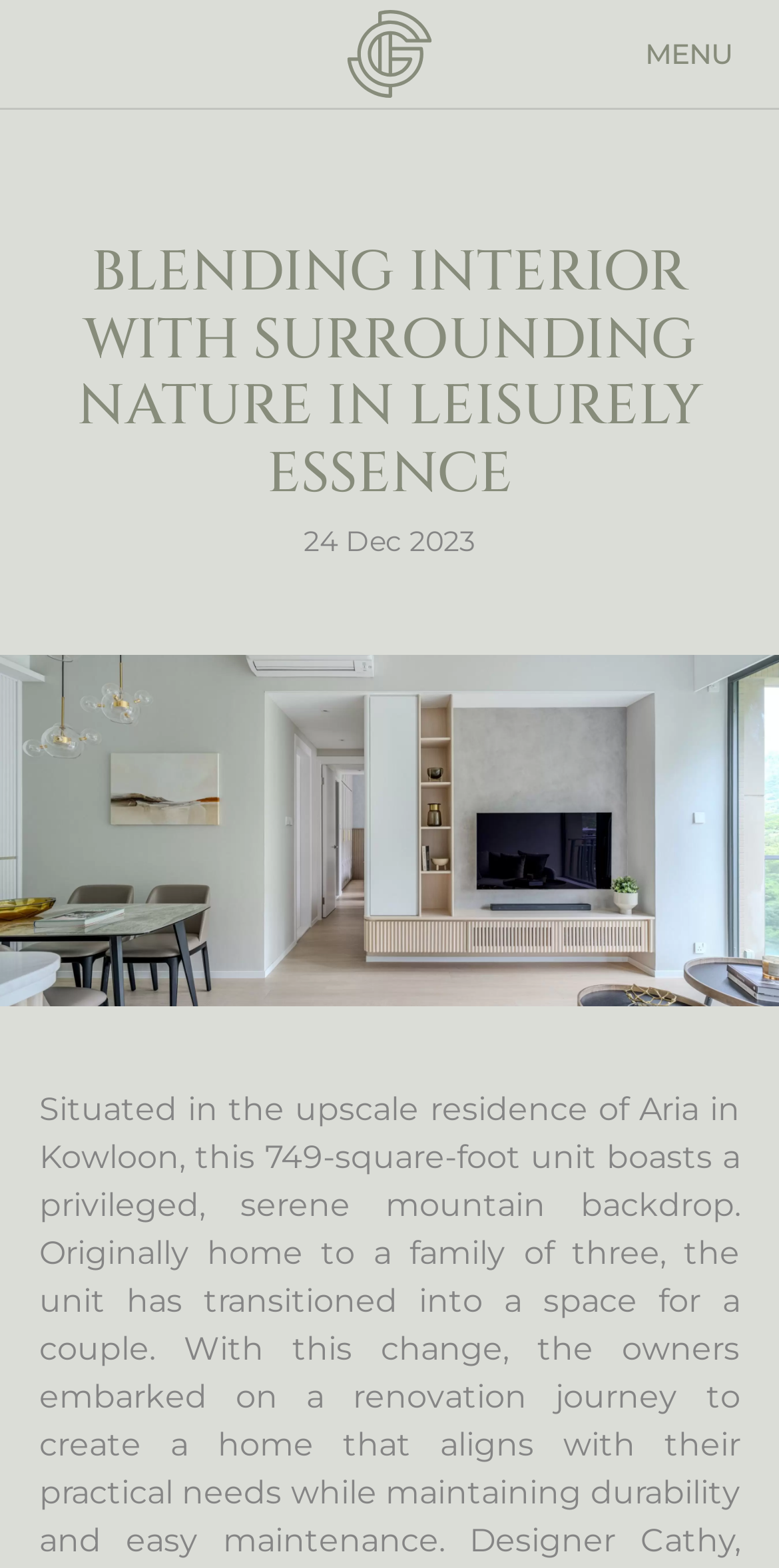Use a single word or phrase to answer this question: 
What is the name of the studio?

Grande Studio